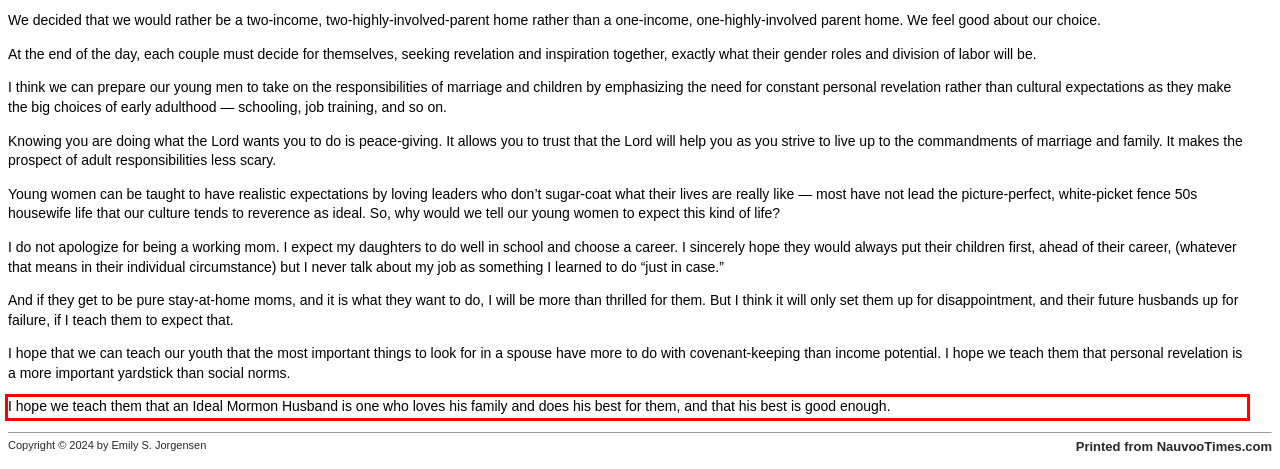By examining the provided screenshot of a webpage, recognize the text within the red bounding box and generate its text content.

I hope we teach them that an Ideal Mormon Husband is one who loves his family and does his best for them, and that his best is good enough.